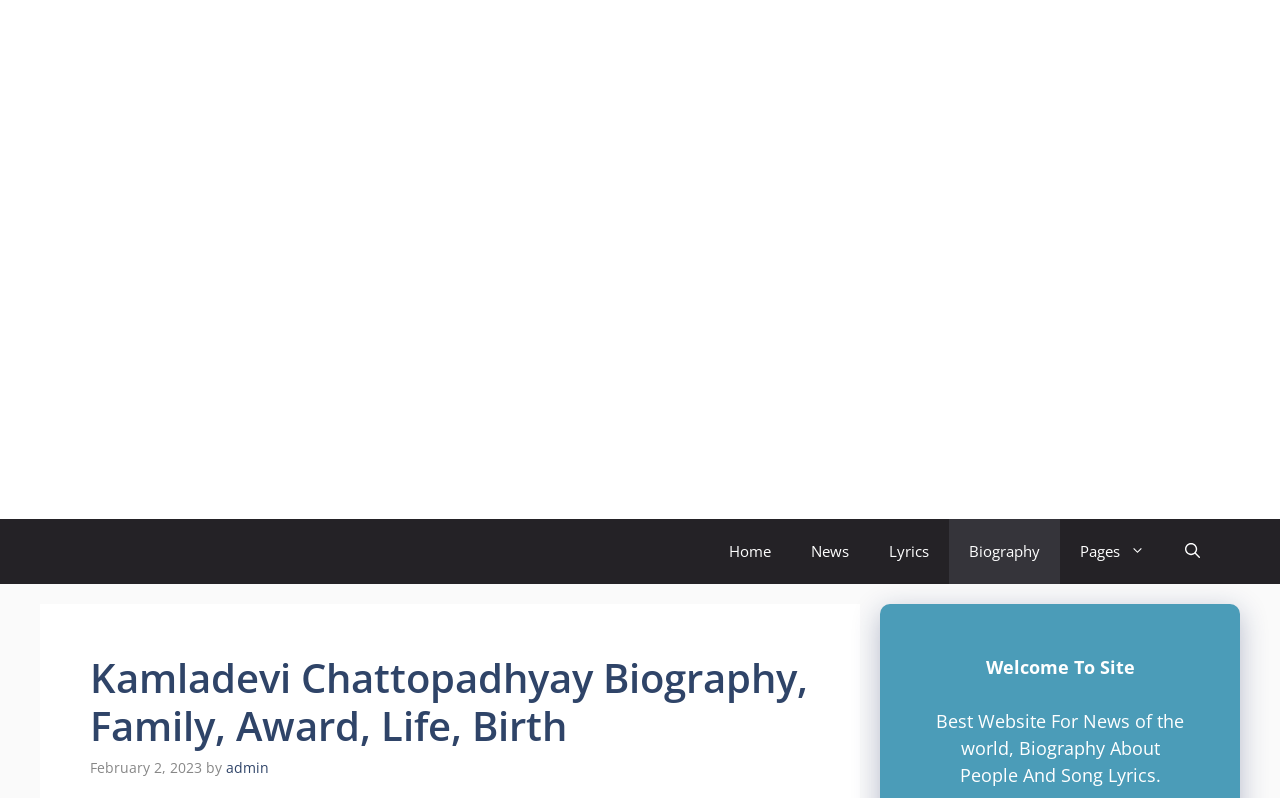Who is the author of the biography?
Make sure to answer the question with a detailed and comprehensive explanation.

I determined the answer by looking at the link element which contains the text 'admin' and is described as the author of the biography.